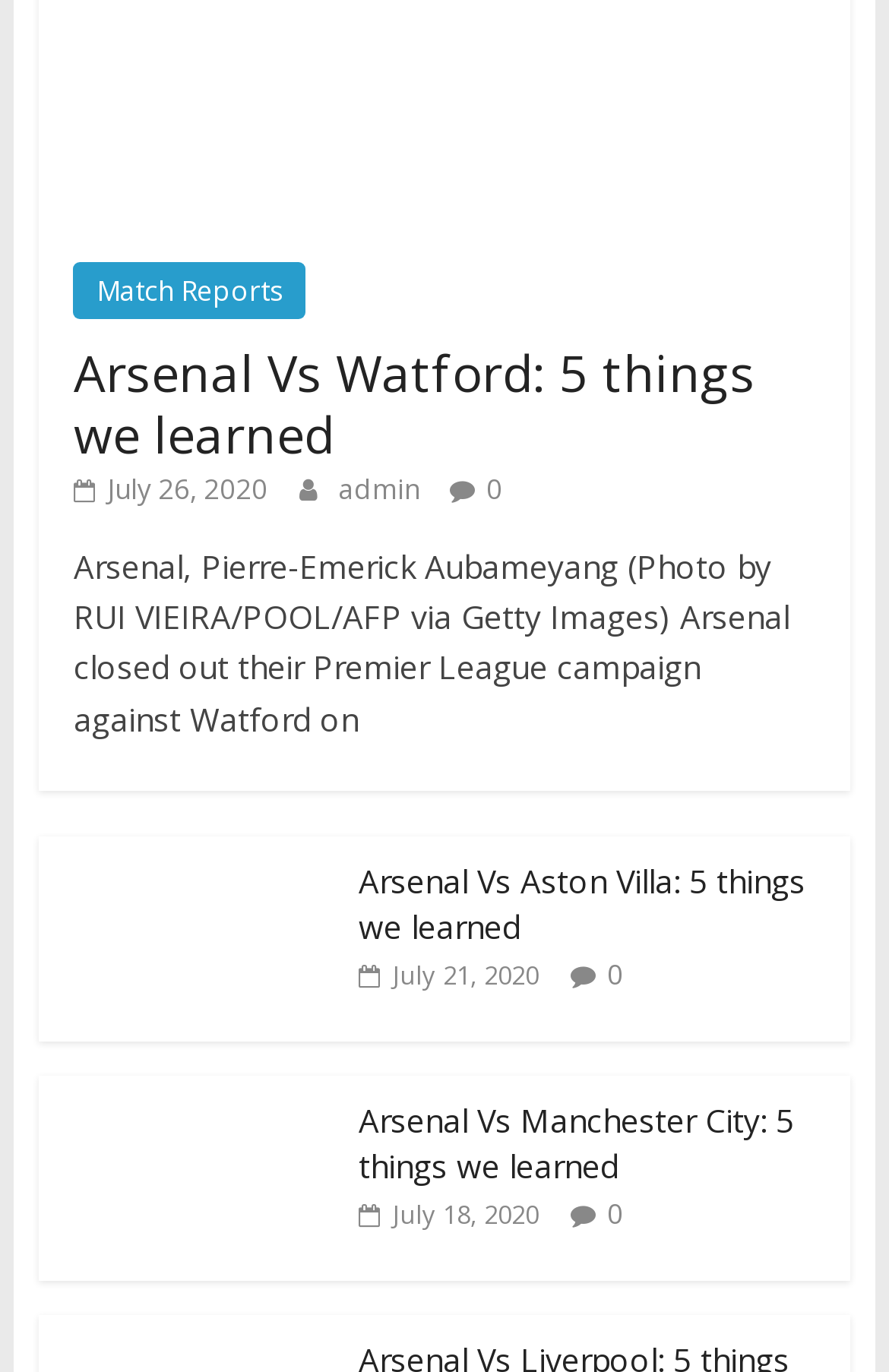Please identify the bounding box coordinates of the clickable area that will fulfill the following instruction: "Read about Arsenal Vs Manchester City". The coordinates should be in the format of four float numbers between 0 and 1, i.e., [left, top, right, bottom].

[0.044, 0.786, 0.377, 0.818]